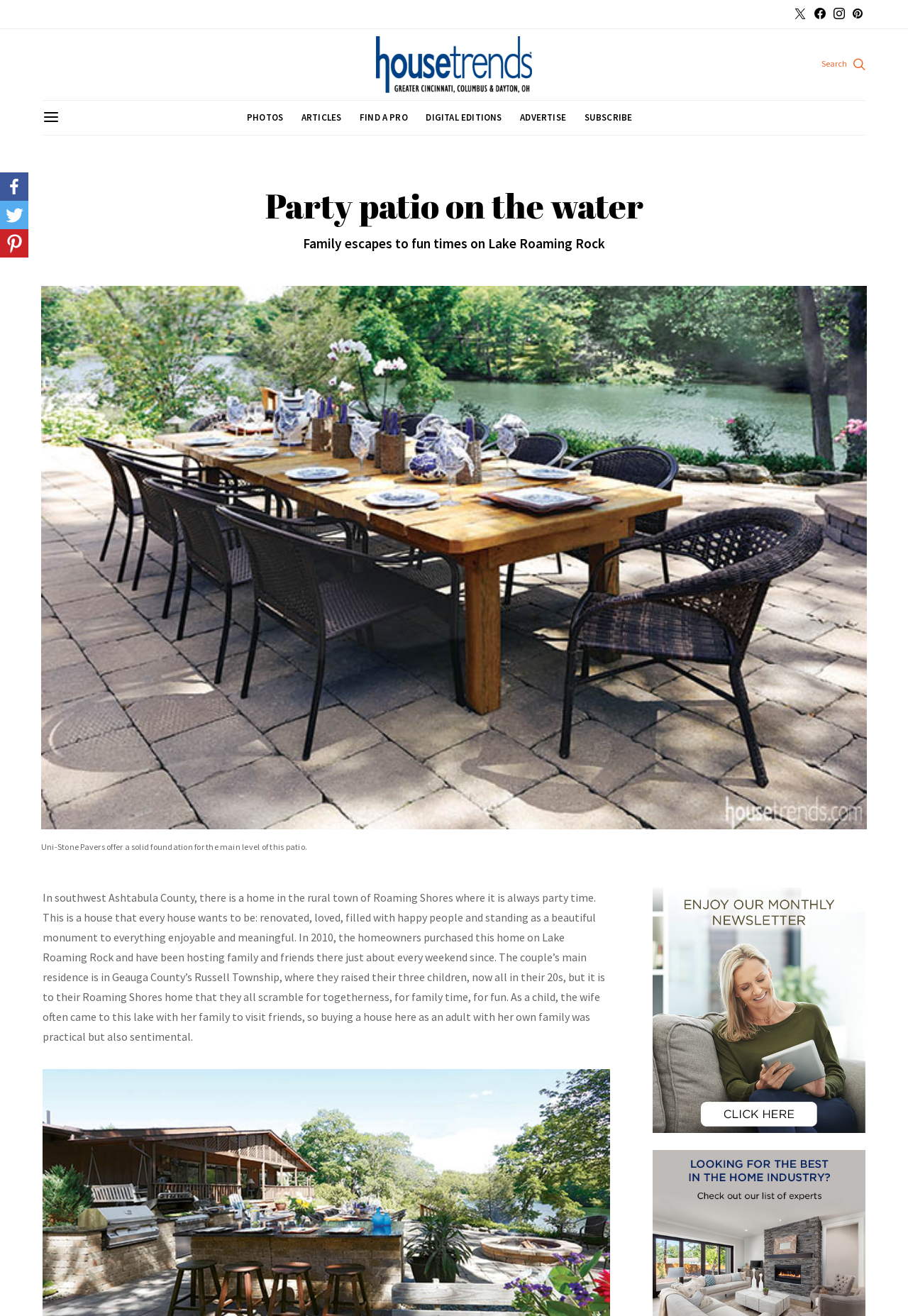Please determine the bounding box coordinates for the element that should be clicked to follow these instructions: "Click the Housetrends link".

[0.414, 0.027, 0.586, 0.071]